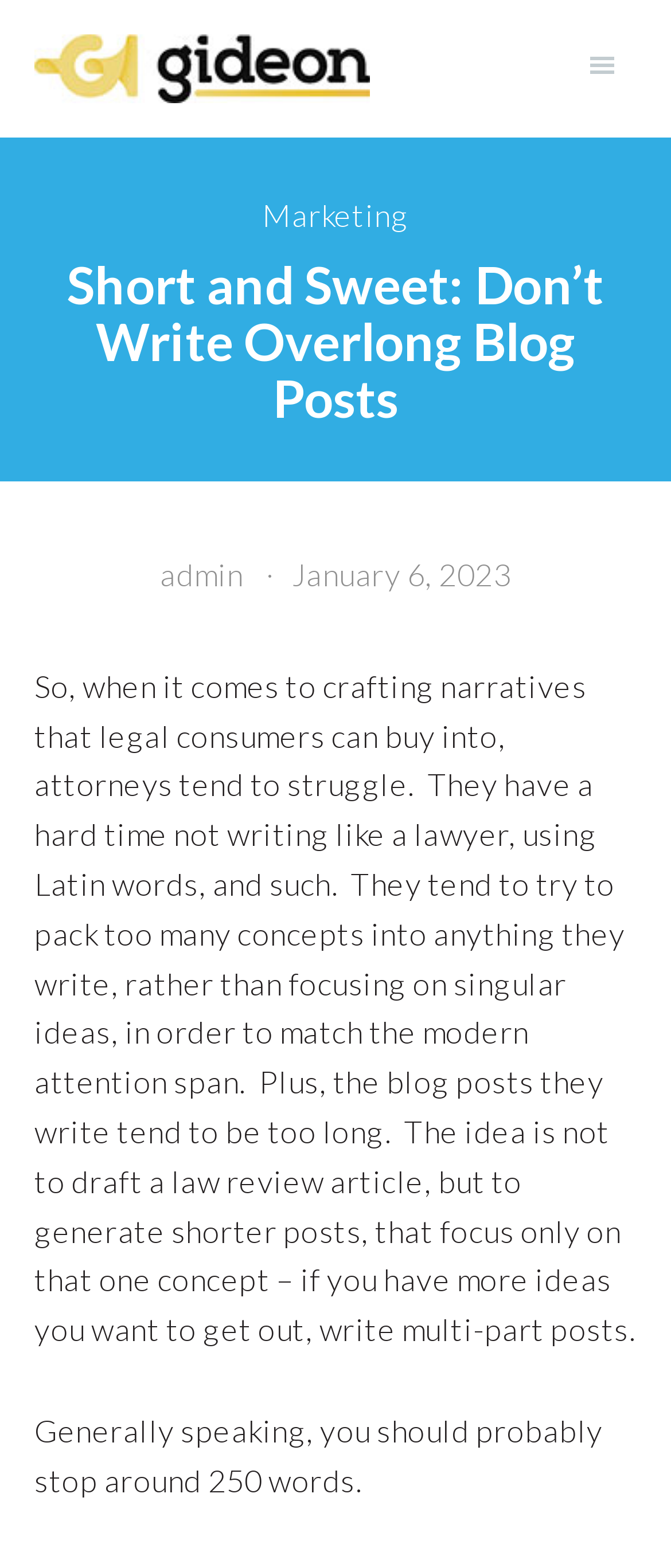Please provide a brief answer to the following inquiry using a single word or phrase:
What is the name of the website?

Gideon Legal